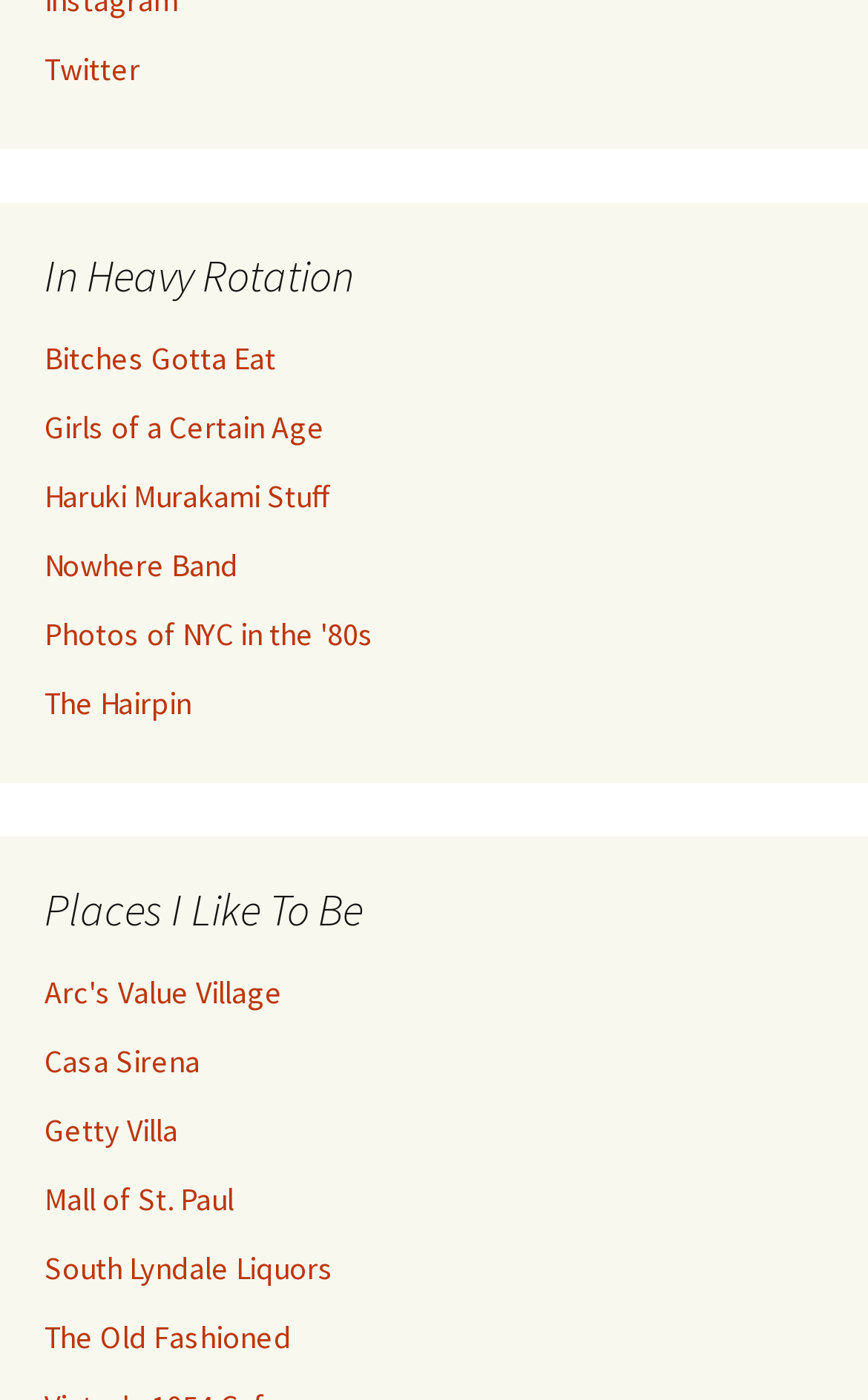Select the bounding box coordinates of the element I need to click to carry out the following instruction: "Check out The Old Fashioned".

[0.051, 0.941, 0.336, 0.969]